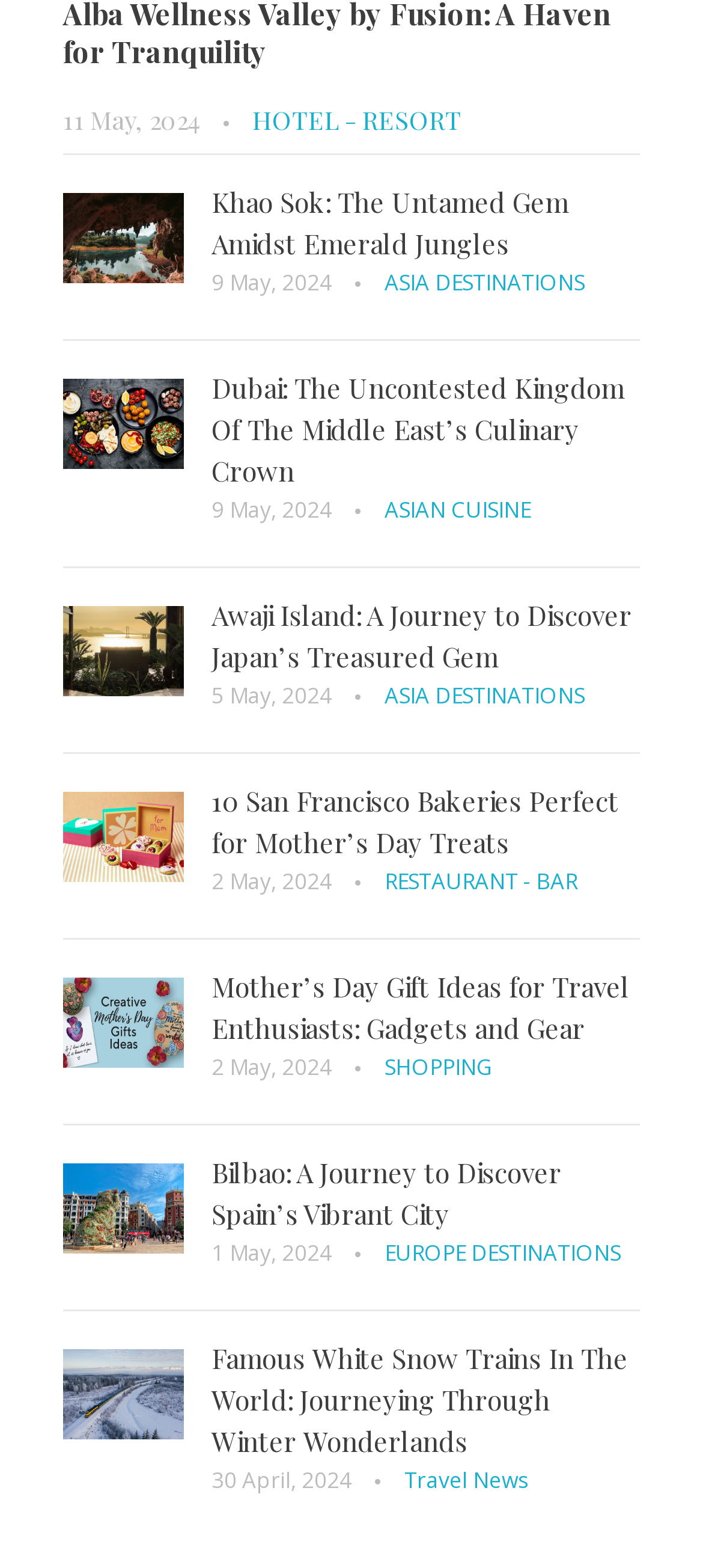Identify the bounding box coordinates for the element you need to click to achieve the following task: "View article about Dubai". Provide the bounding box coordinates as four float numbers between 0 and 1, in the form [left, top, right, bottom].

[0.301, 0.234, 0.91, 0.313]